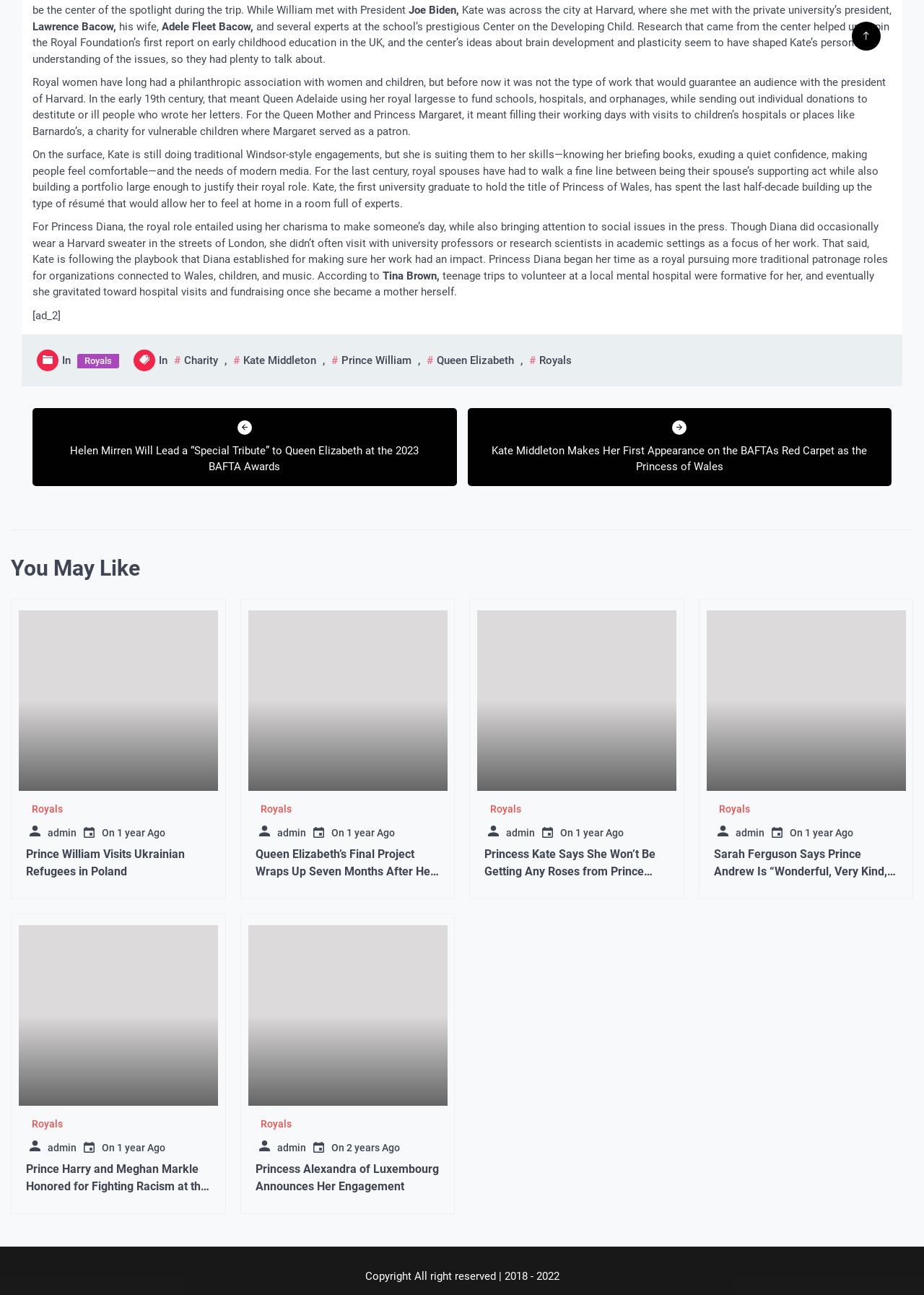Answer briefly with one word or phrase:
Who is the author of the book about Princess Diana?

Tina Brown